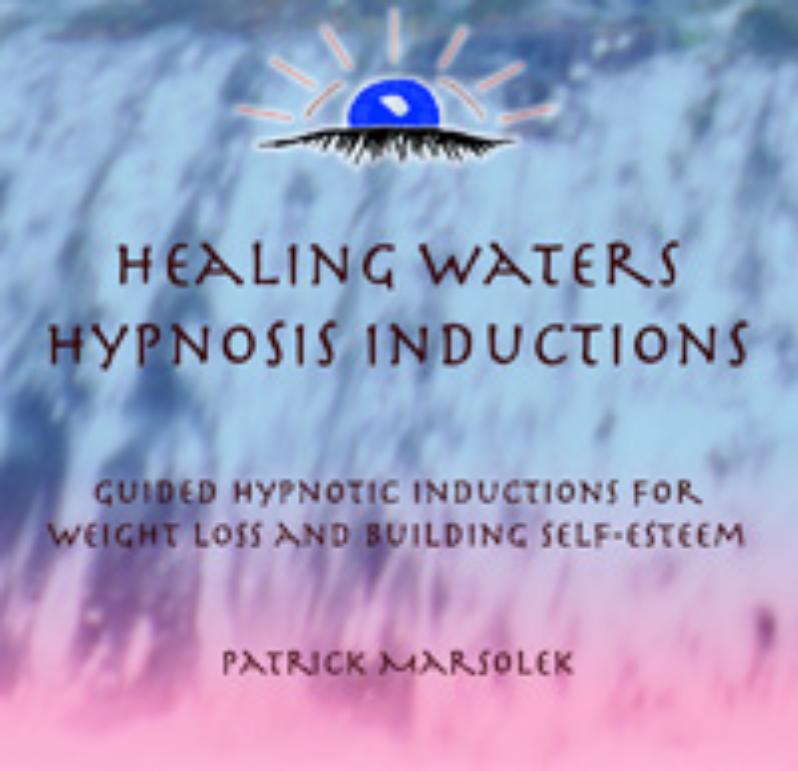Please provide a one-word or phrase answer to the question: 
What is the purpose of the audio tracks in the program?

Weight Loss and Building Self-Esteem